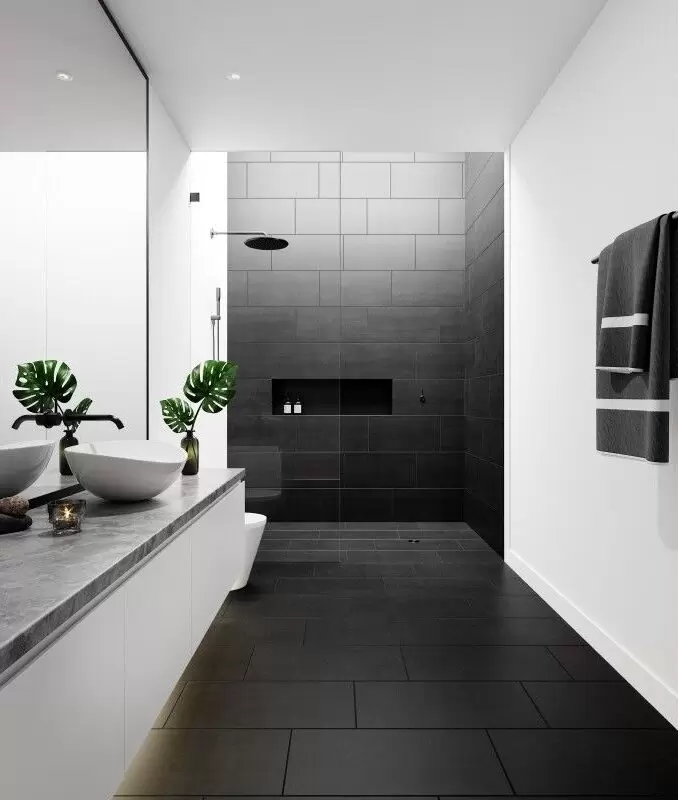Explain the image thoroughly, mentioning every notable detail.

This image showcases a modern bathroom beautifully designed with a luxurious black and white aesthetic. The focal point is a spacious walk-in shower with sleek black tiles that create a striking contrast against the bright white walls. A rainfall shower head enhances the minimalist look, while a wall-mounted niche discreetly holds essential toiletries, adding to the overall elegance.

On the left side, a stylish countertop features two round, white vessel sinks adorned with polished stone elements, giving a touch of sophistication. Lush greenery in the form of a tropical plant adds a pop of vibrant color, harmonizing with the monochromatic scheme. The dark floor tiles extend throughout the space, grounding the design. Soft lighting is strategically placed above the sink area, creating a warm ambiance.

This bathroom perfectly embodies contemporary elegance, with clean lines and thoughtful design choices that make it both functional and visually appealing. The overall atmosphere invites relaxation while reflecting a modern, minimalist lifestyle.